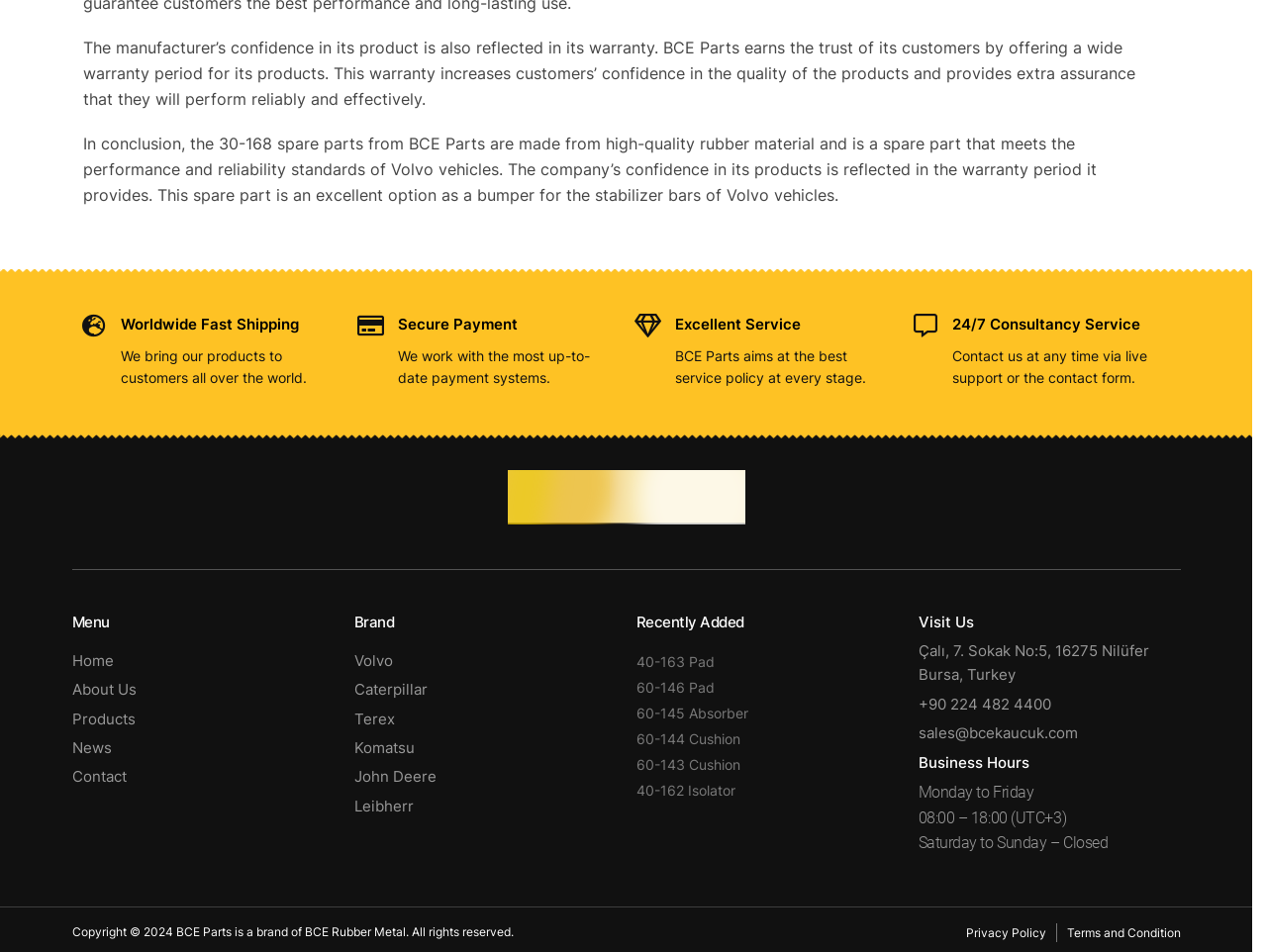Could you find the bounding box coordinates of the clickable area to complete this instruction: "Click the 'Contact' link"?

[0.057, 0.799, 0.264, 0.824]